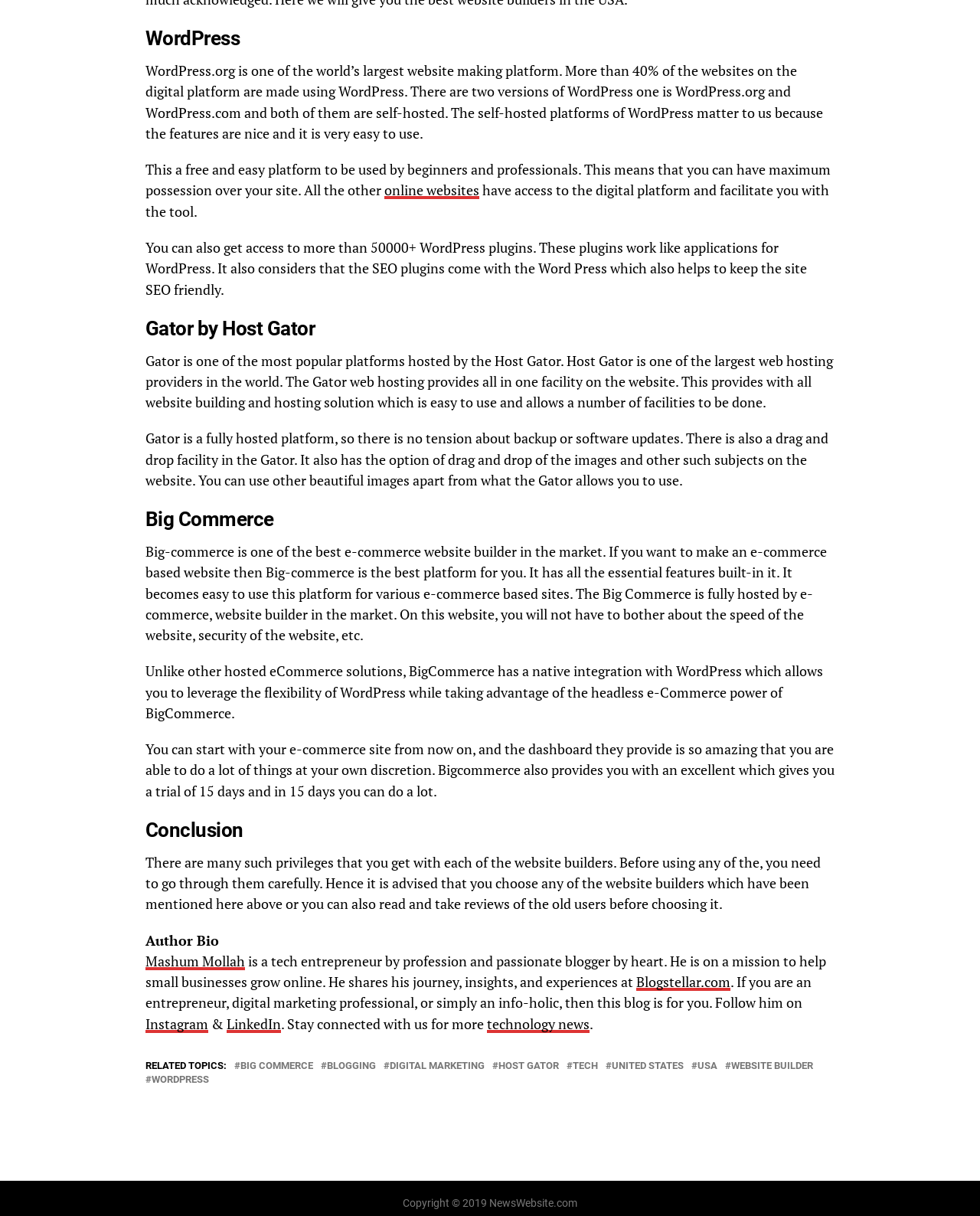Please specify the bounding box coordinates of the clickable region to carry out the following instruction: "follow Mashum Mollah on Instagram". The coordinates should be four float numbers between 0 and 1, in the format [left, top, right, bottom].

[0.148, 0.835, 0.212, 0.849]